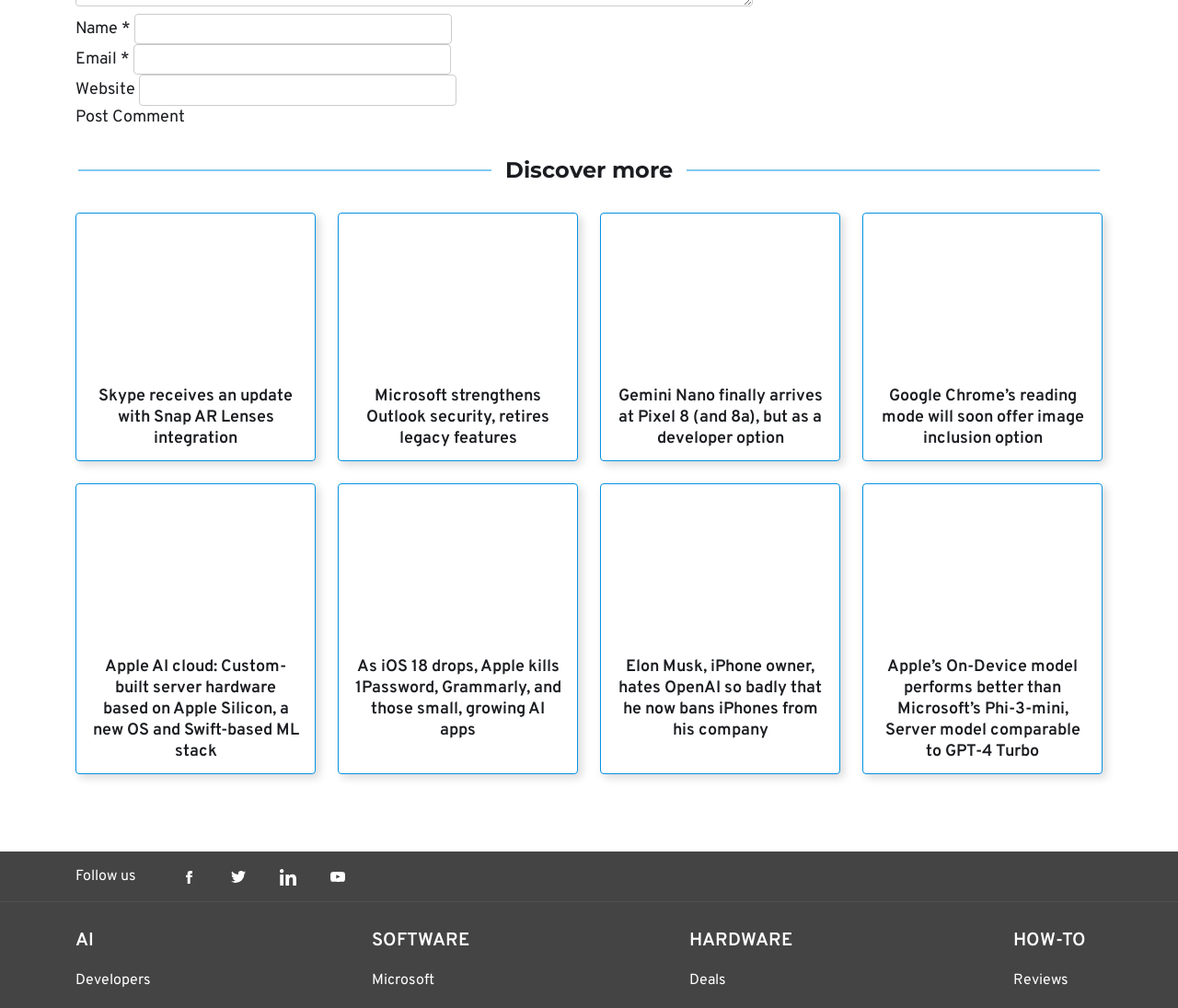What is the topic of the article with the image of Google Chrome? Observe the screenshot and provide a one-word or short phrase answer.

Google Chrome reading mode